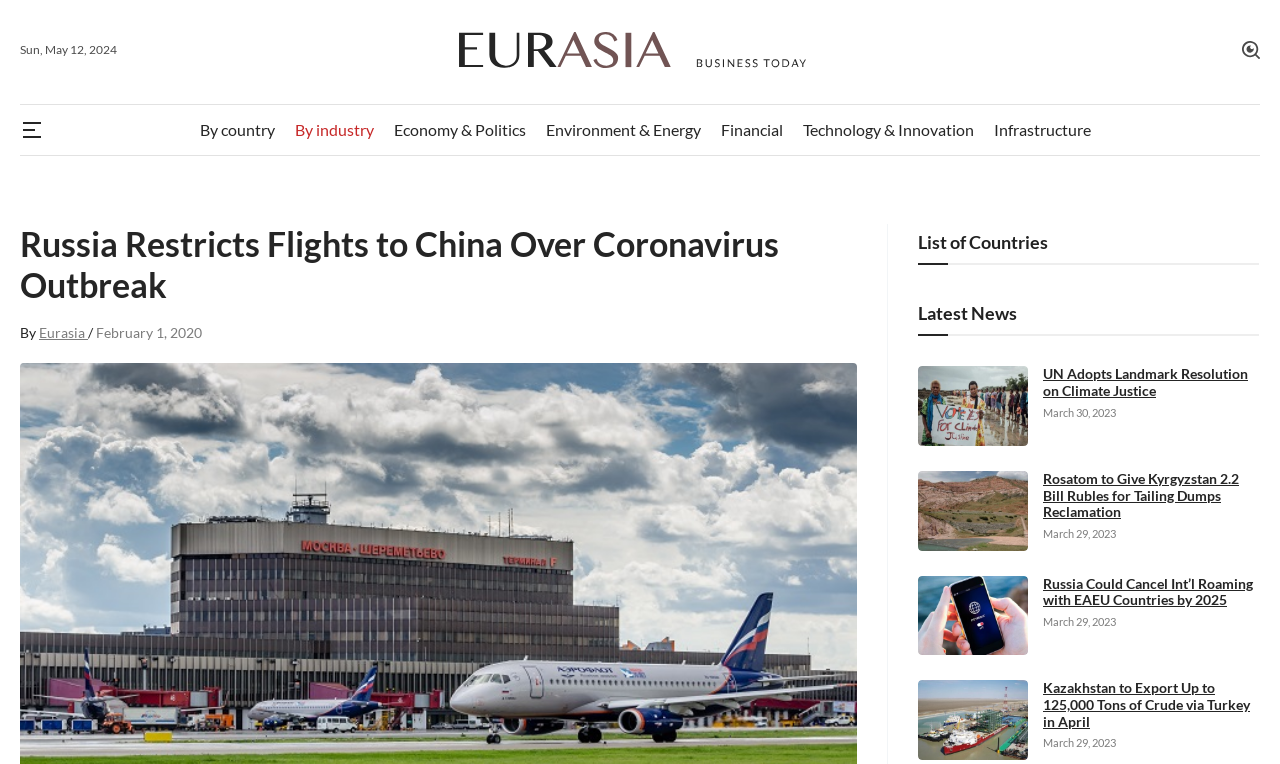Locate the bounding box for the described UI element: "Financial". Ensure the coordinates are four float numbers between 0 and 1, formatted as [left, top, right, bottom].

[0.555, 0.144, 0.619, 0.196]